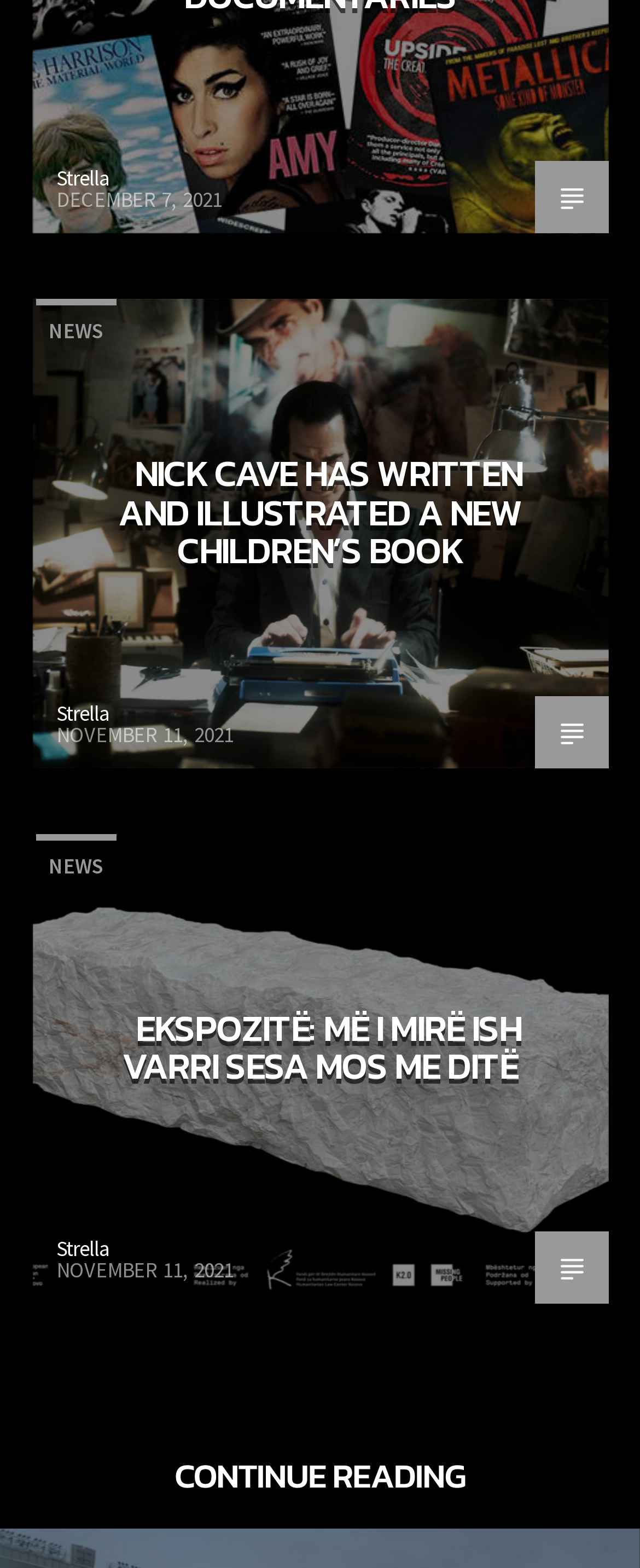Kindly determine the bounding box coordinates for the clickable area to achieve the given instruction: "view the article about Nick Cave's new children's book".

[0.185, 0.284, 0.815, 0.369]